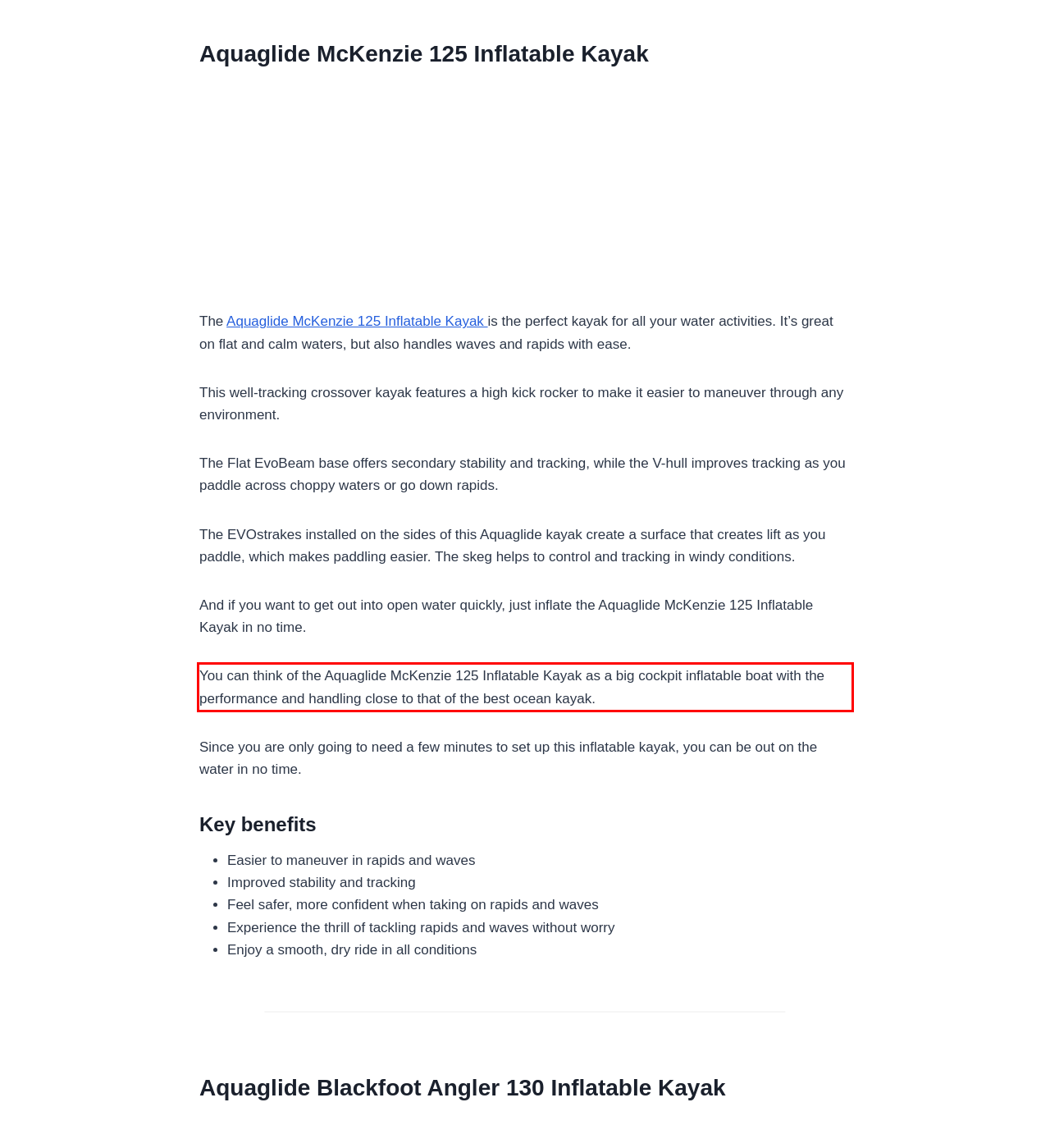Given a screenshot of a webpage, locate the red bounding box and extract the text it encloses.

You can think of the Aquaglide McKenzie 125 Inflatable Kayak as a big cockpit inflatable boat with the performance and handling close to that of the best ocean kayak.